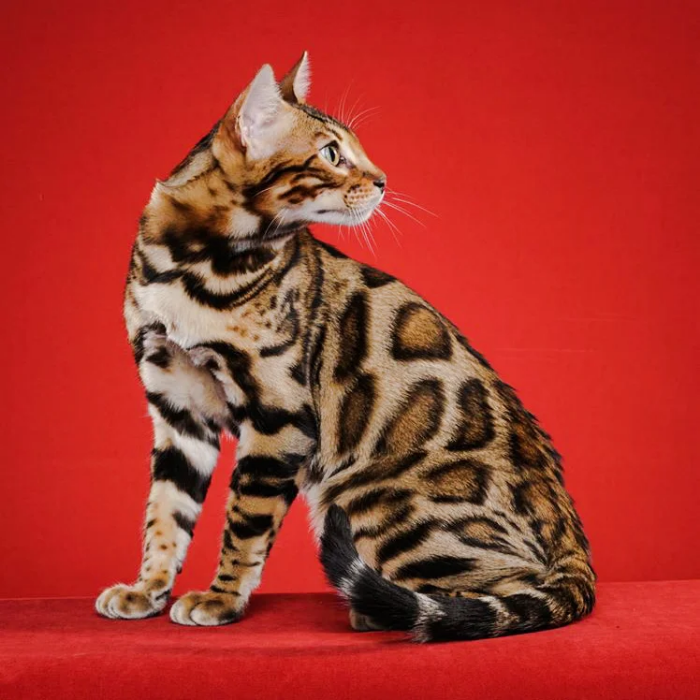Who is the photographer of this image?
Using the visual information from the image, give a one-word or short-phrase answer.

Helmi Flick